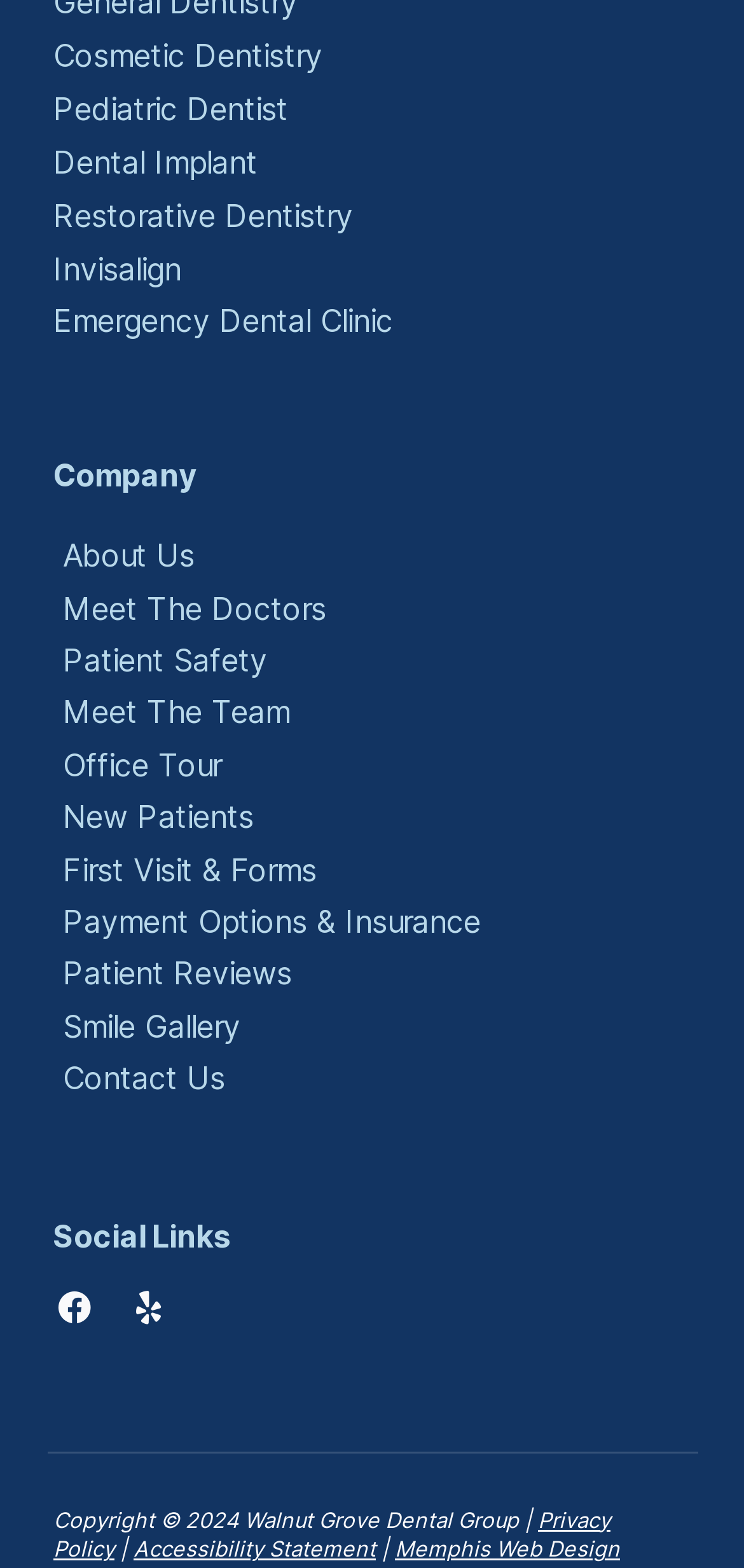Determine the bounding box of the UI component based on this description: "Memphis Web Design". The bounding box coordinates should be four float values between 0 and 1, i.e., [left, top, right, bottom].

[0.531, 0.98, 0.833, 0.997]